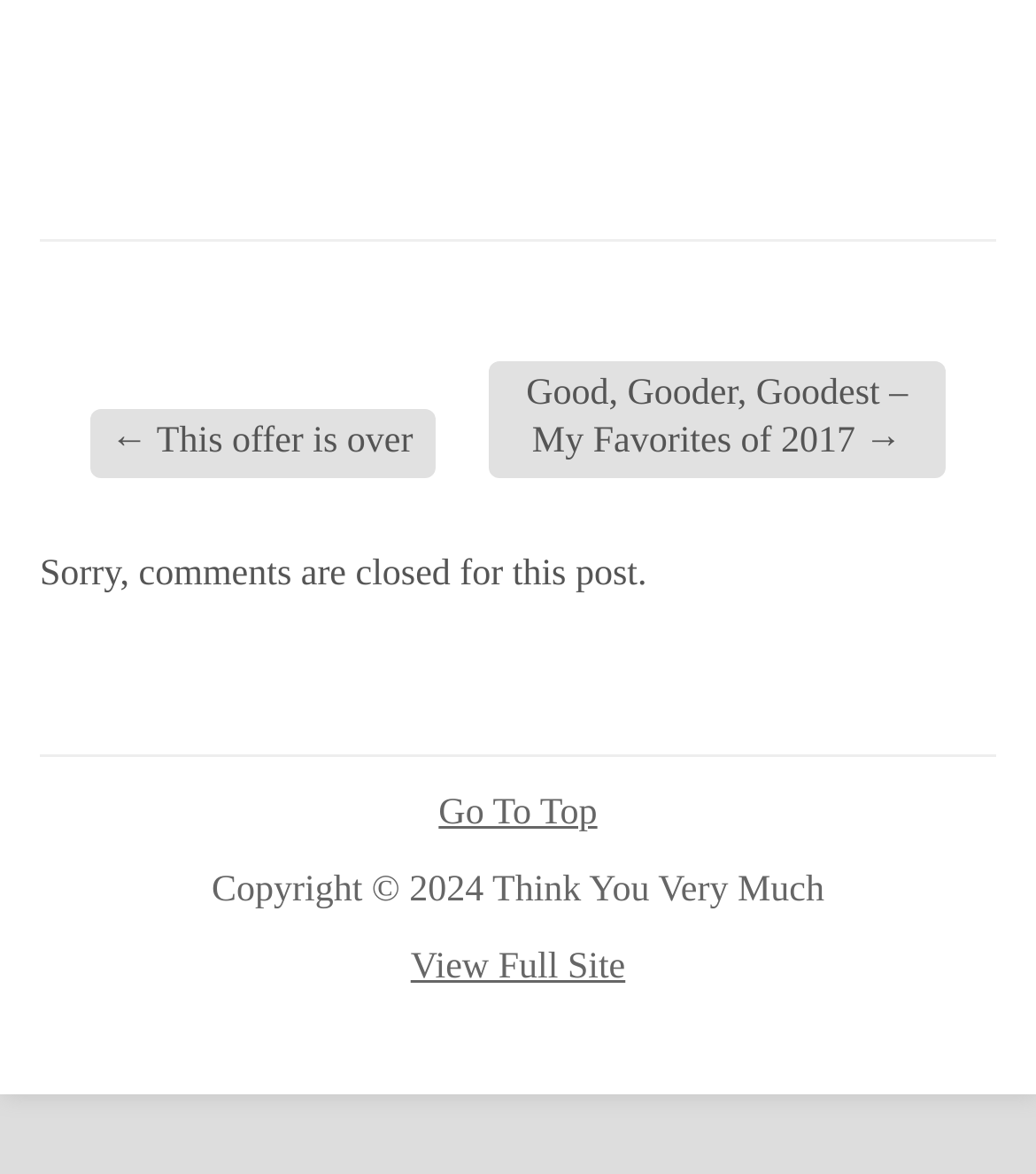How many links are available in the footer?
Based on the image, provide your answer in one word or phrase.

3